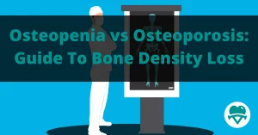Give a detailed explanation of what is happening in the image.

The image features a visually striking graphic titled "Osteopenia vs Osteoporosis: Guide To Bone Density Loss." It depicts a silhouette of a person standing beside an X-ray machine, which emphasizes the theme of medical examination related to bone density. The background is a vibrant teal, creating a strong contrast with the white silhouette and bold, dark text. This illustration serves as a promotional element for an article that likely explores the differences between osteopenia and osteoporosis, conditions related to bone health. The design effectively communicates the importance of understanding these issues for maintaining healthy bones, inviting viewers to learn more about their impact on health.